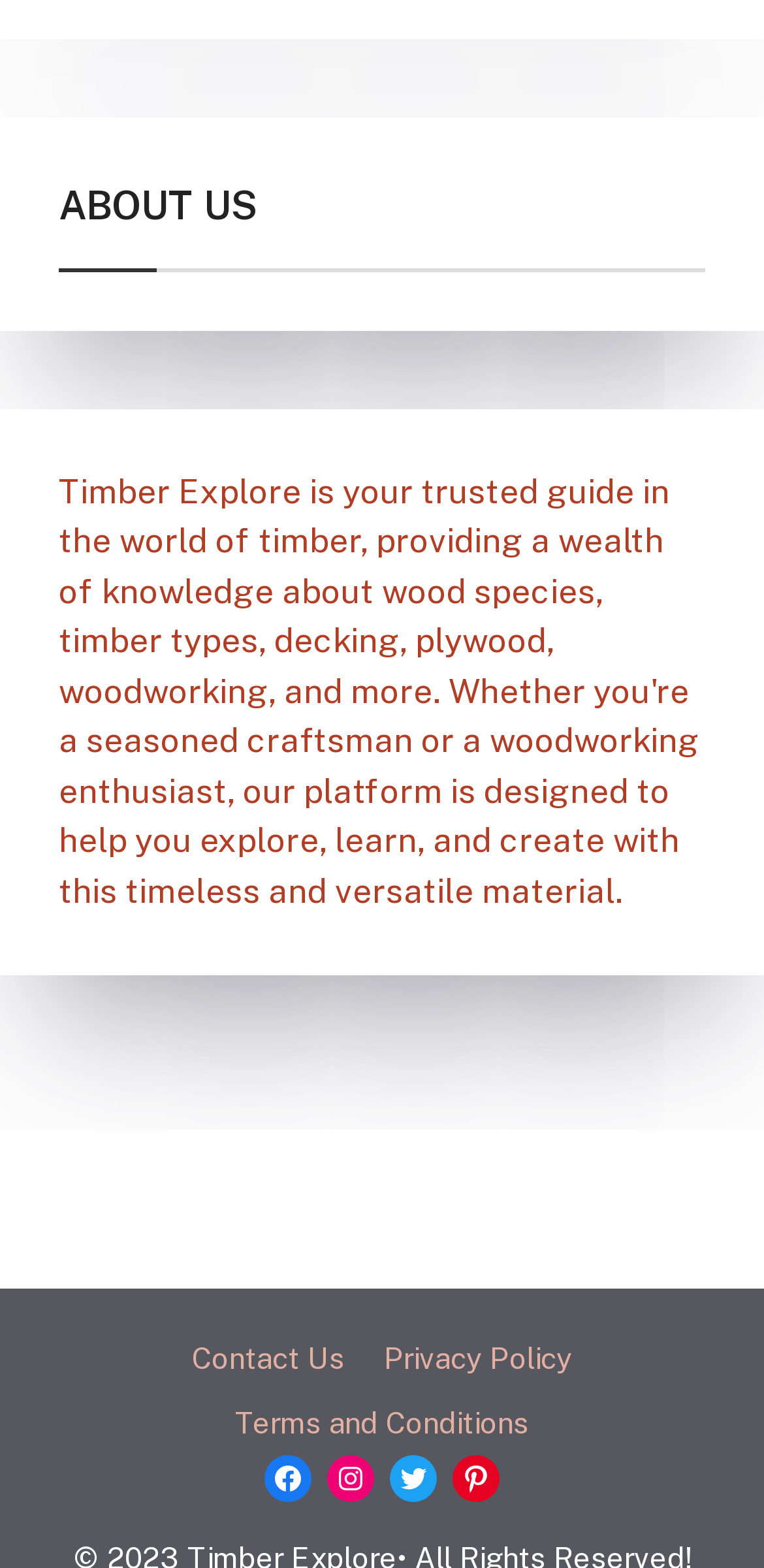Respond to the question below with a concise word or phrase:
How many columns are present in the footer section?

1